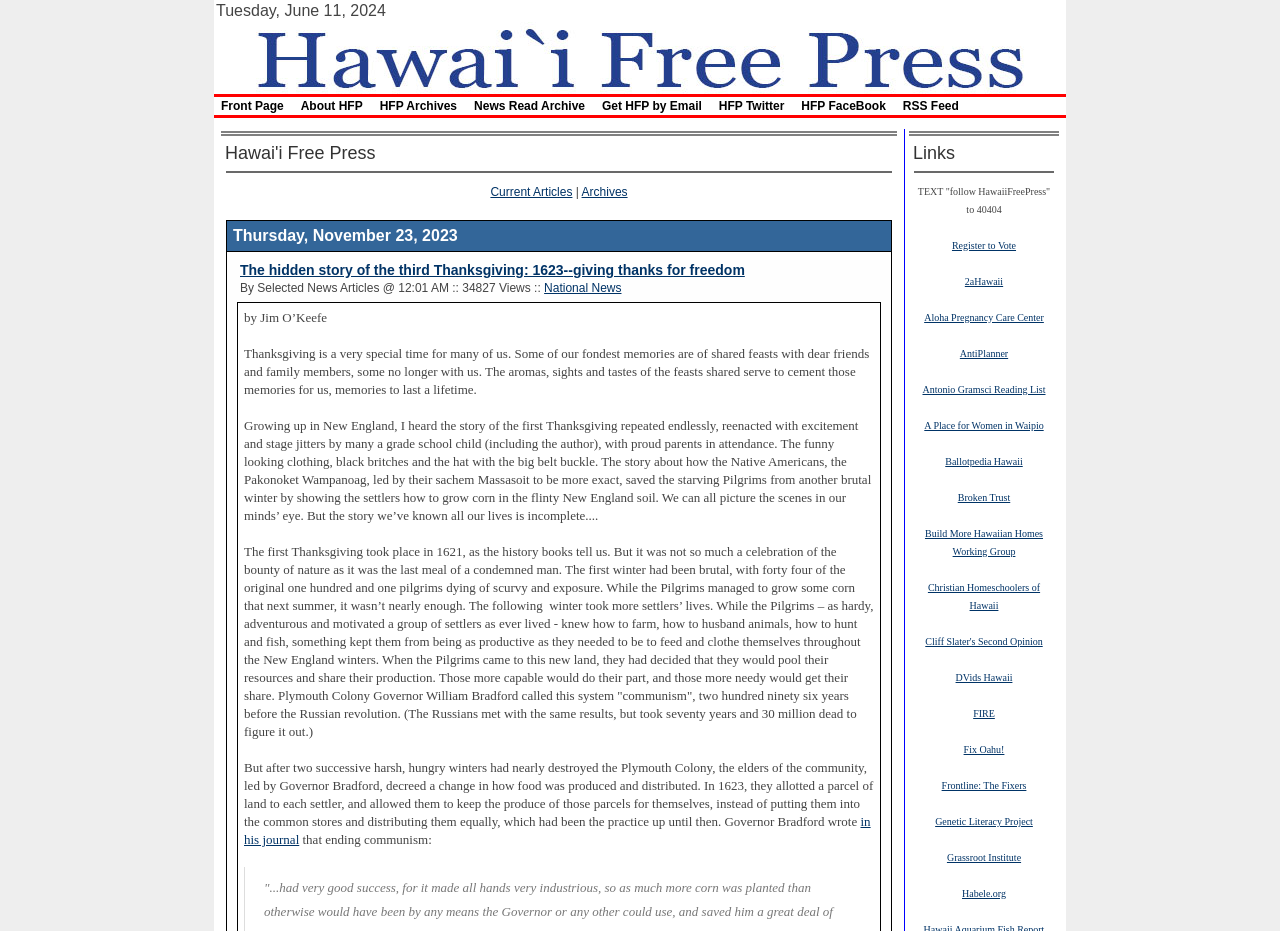Using the description "Contact Us", predict the bounding box of the relevant HTML element.

None